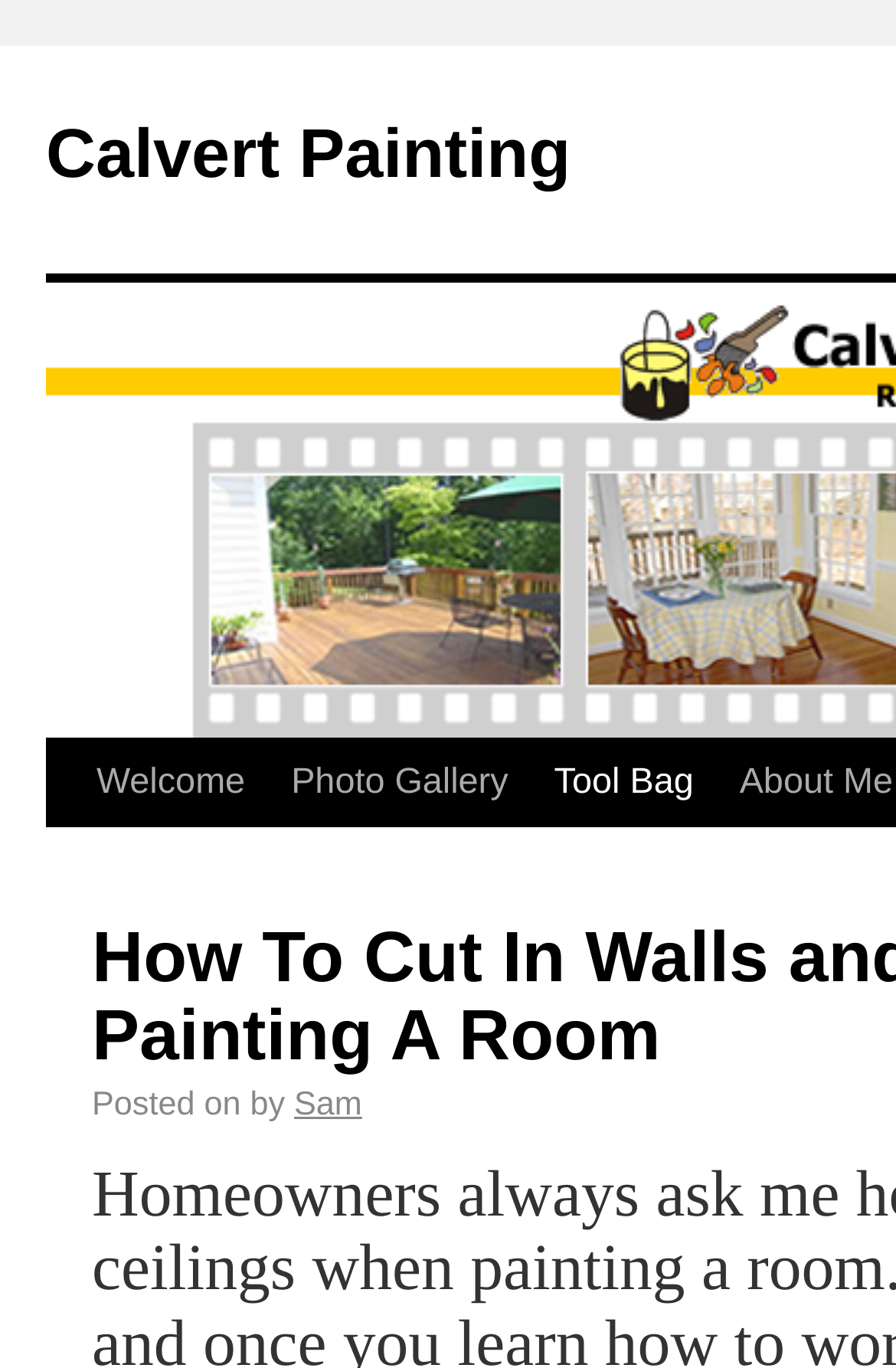What are the main sections of the website?
Please respond to the question with as much detail as possible.

The main sections of the website can be found in the middle of the webpage, where there are three links: 'Welcome', 'Photo Gallery', and 'Tool Bag'. These links likely lead to different parts of the website.